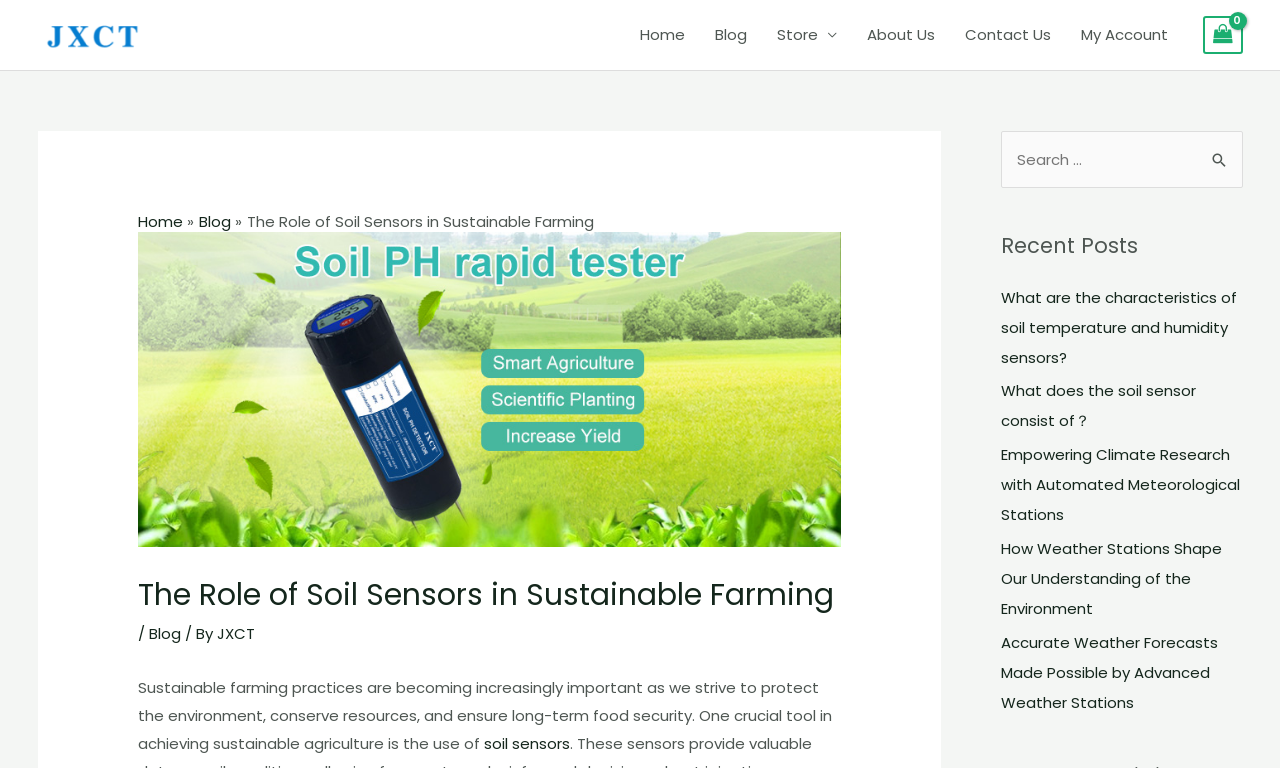Identify the bounding box for the given UI element using the description provided. Coordinates should be in the format (top-left x, top-left y, bottom-right x, bottom-right y) and must be between 0 and 1. Here is the description: parent_node: Search for: value="Search"

[0.936, 0.171, 0.971, 0.224]